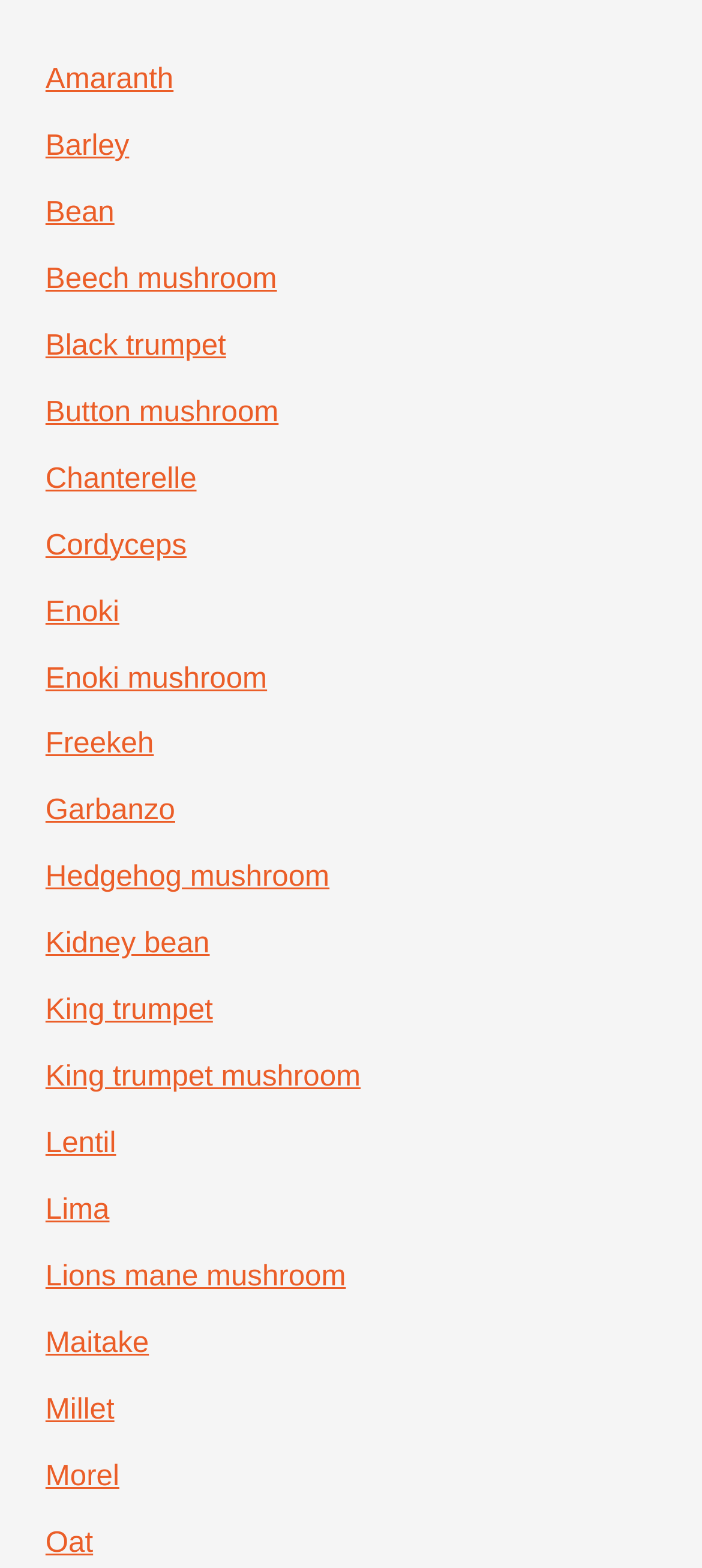Please find the bounding box coordinates of the element that needs to be clicked to perform the following instruction: "explore Oat". The bounding box coordinates should be four float numbers between 0 and 1, represented as [left, top, right, bottom].

[0.065, 0.973, 0.133, 0.994]